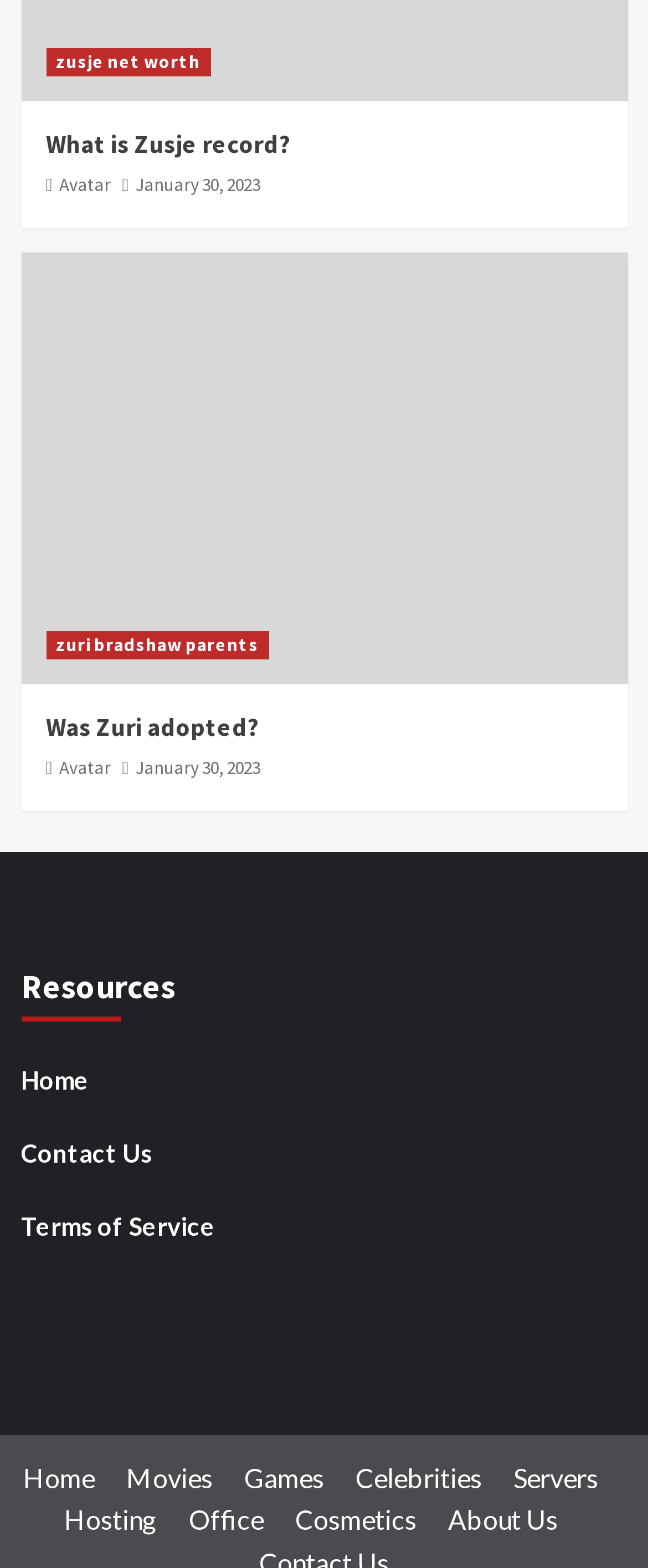Please find the bounding box coordinates of the clickable region needed to complete the following instruction: "Click the 'Home' link". The bounding box coordinates must consist of four float numbers between 0 and 1, i.e., [left, top, right, bottom].

None